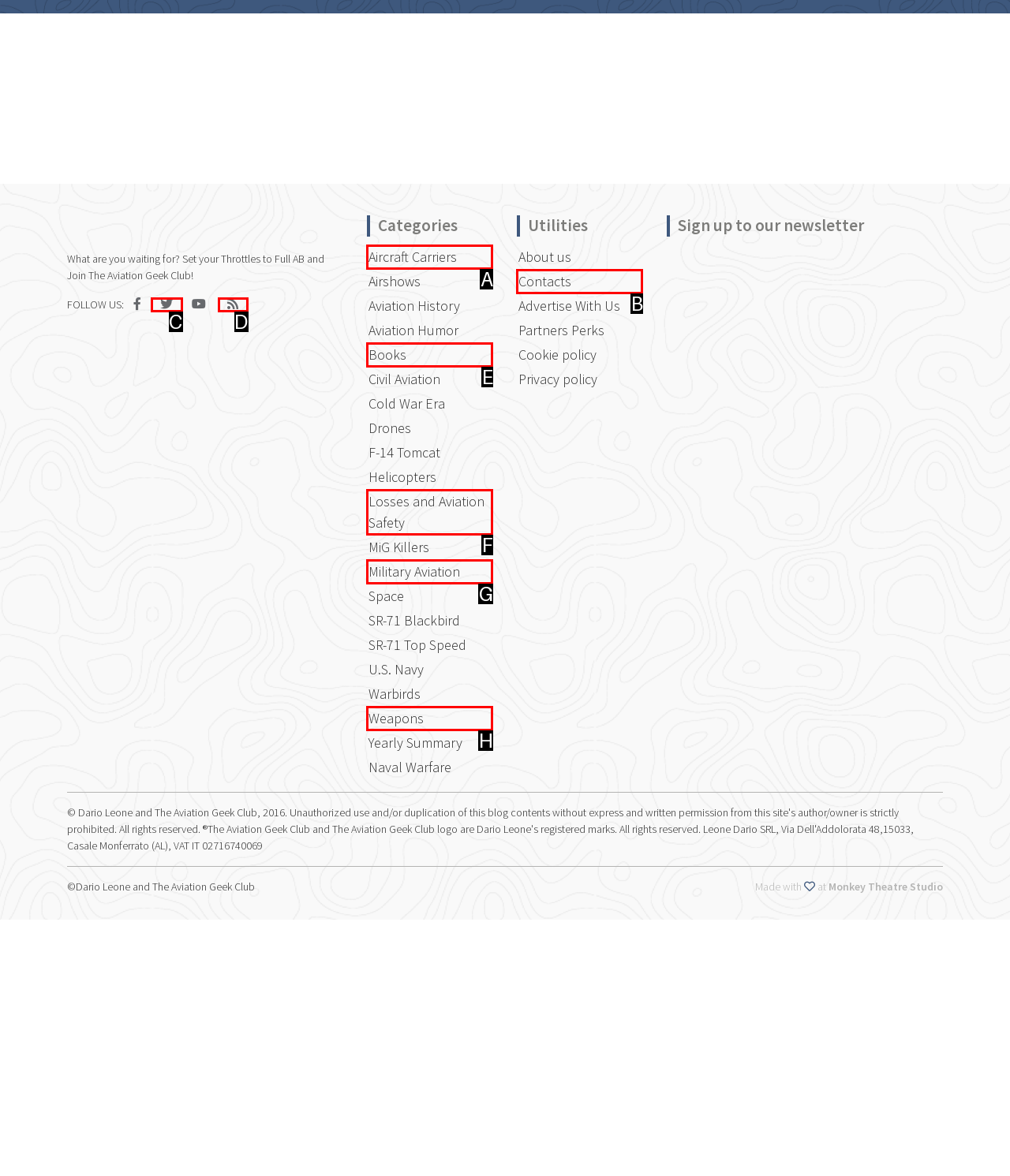Determine which option aligns with the description: Books. Provide the letter of the chosen option directly.

E